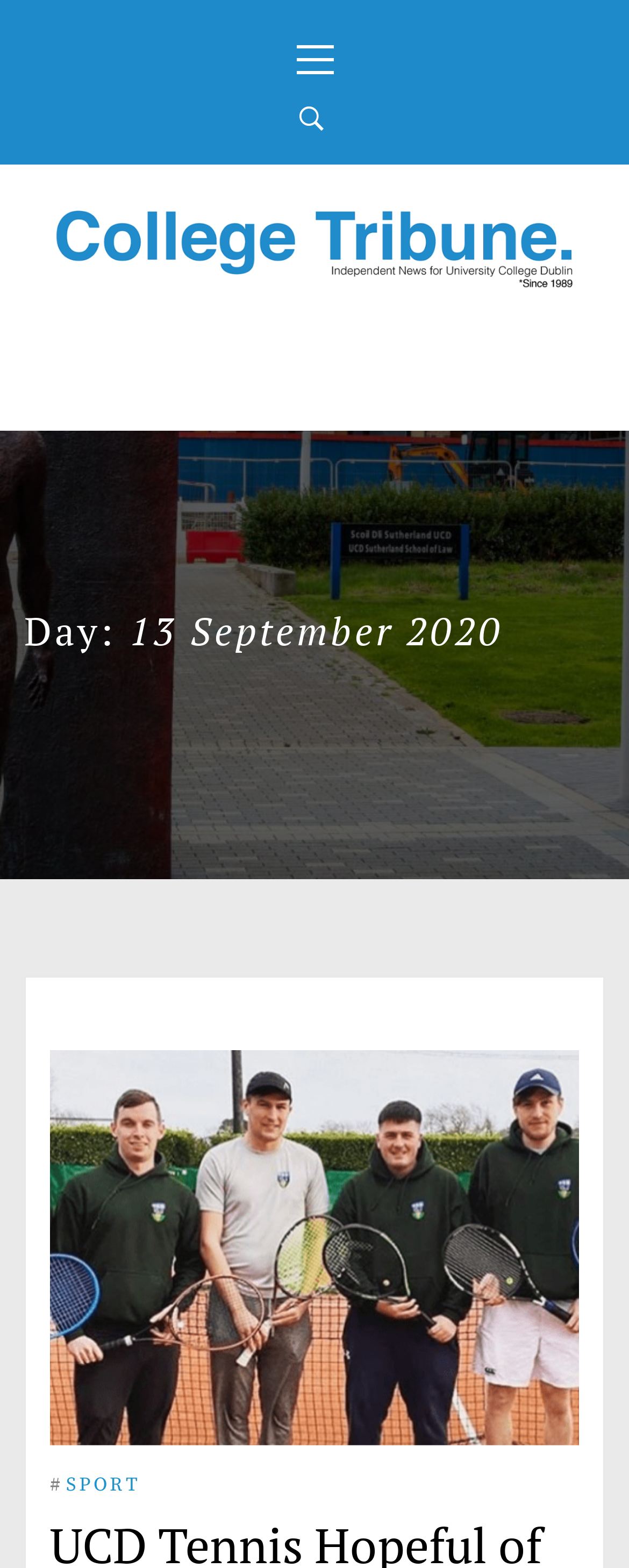Provide a thorough summary of the webpage.

The webpage appears to be a news article page from the College Tribune, with a focus on independent UCD news. At the top, there is a primary menu link and a search button, positioned side by side. Below them, the College Tribune logo is displayed, accompanied by the text "COLLEGE TRIBUNE" and a subtitle "INDEPENDENT UCD NEWS".

The main content of the page is a news article, with a heading that indicates the date of publication, "Day: 13 September 2020". The article is about UCD Tennis, with a title "UCD Tennis Hopeful of Big Year Ahead". The article is categorized under the "SPORT" section, indicated by a hashtag and a link.